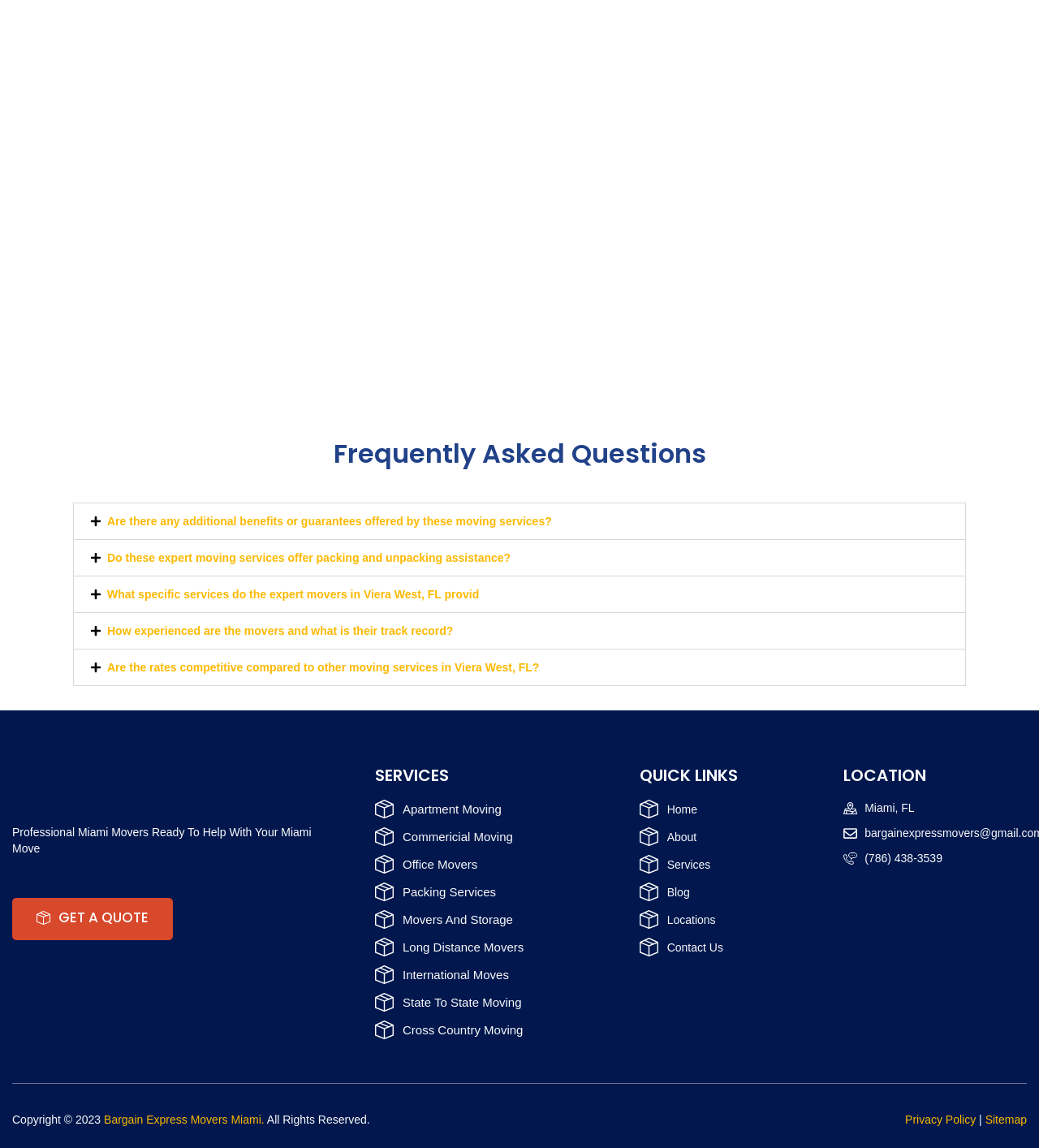Based on the element description Contact Us, identify the bounding box of the UI element in the given webpage screenshot. The coordinates should be in the format (top-left x, top-left y, bottom-right x, bottom-right y) and must be between 0 and 1.

[0.616, 0.817, 0.784, 0.833]